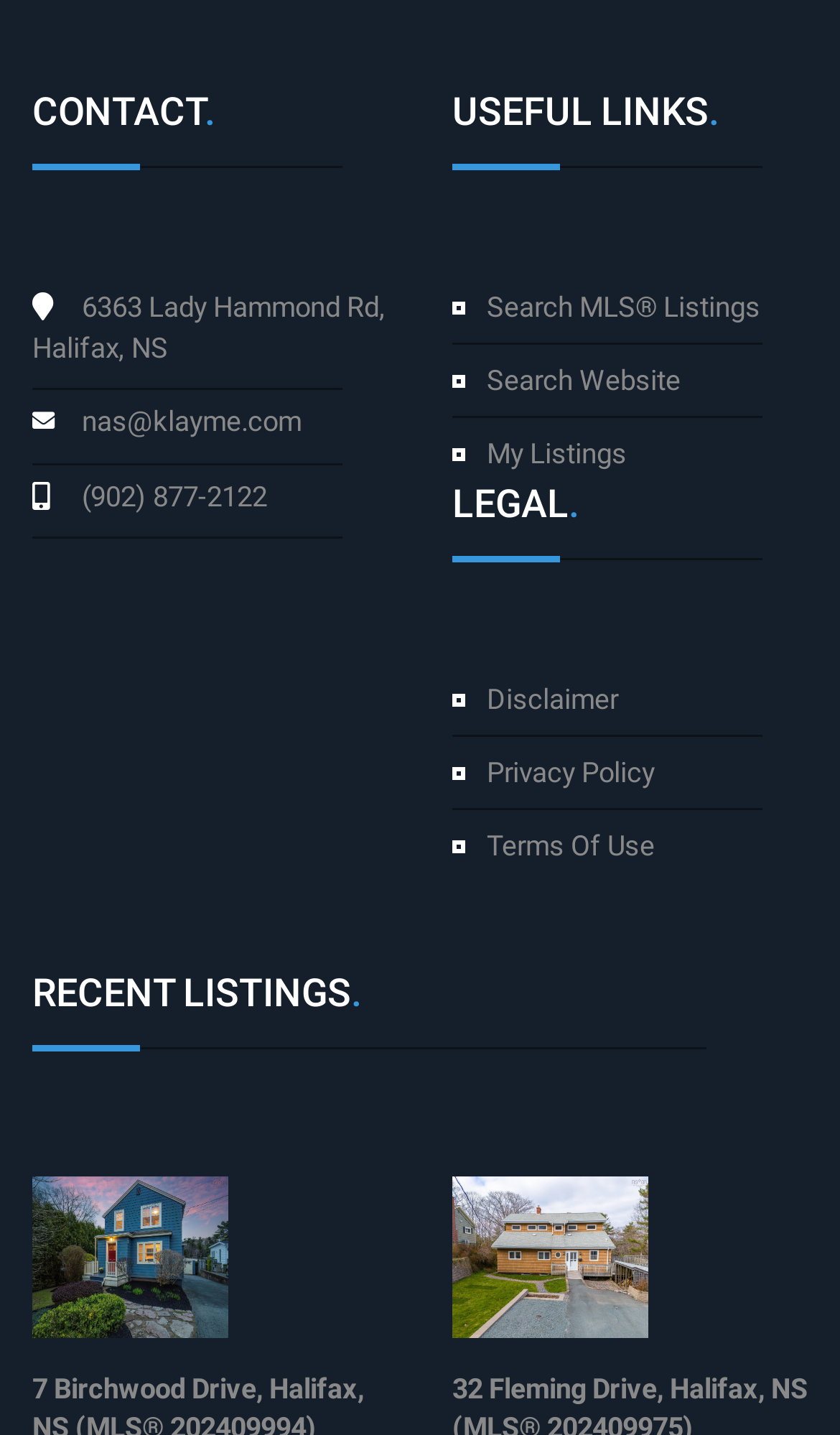What is the email address of the contact?
Respond to the question with a well-detailed and thorough answer.

I found the email address by looking at the link element under the 'CONTACT' heading, which is located at the top-left of the webpage.